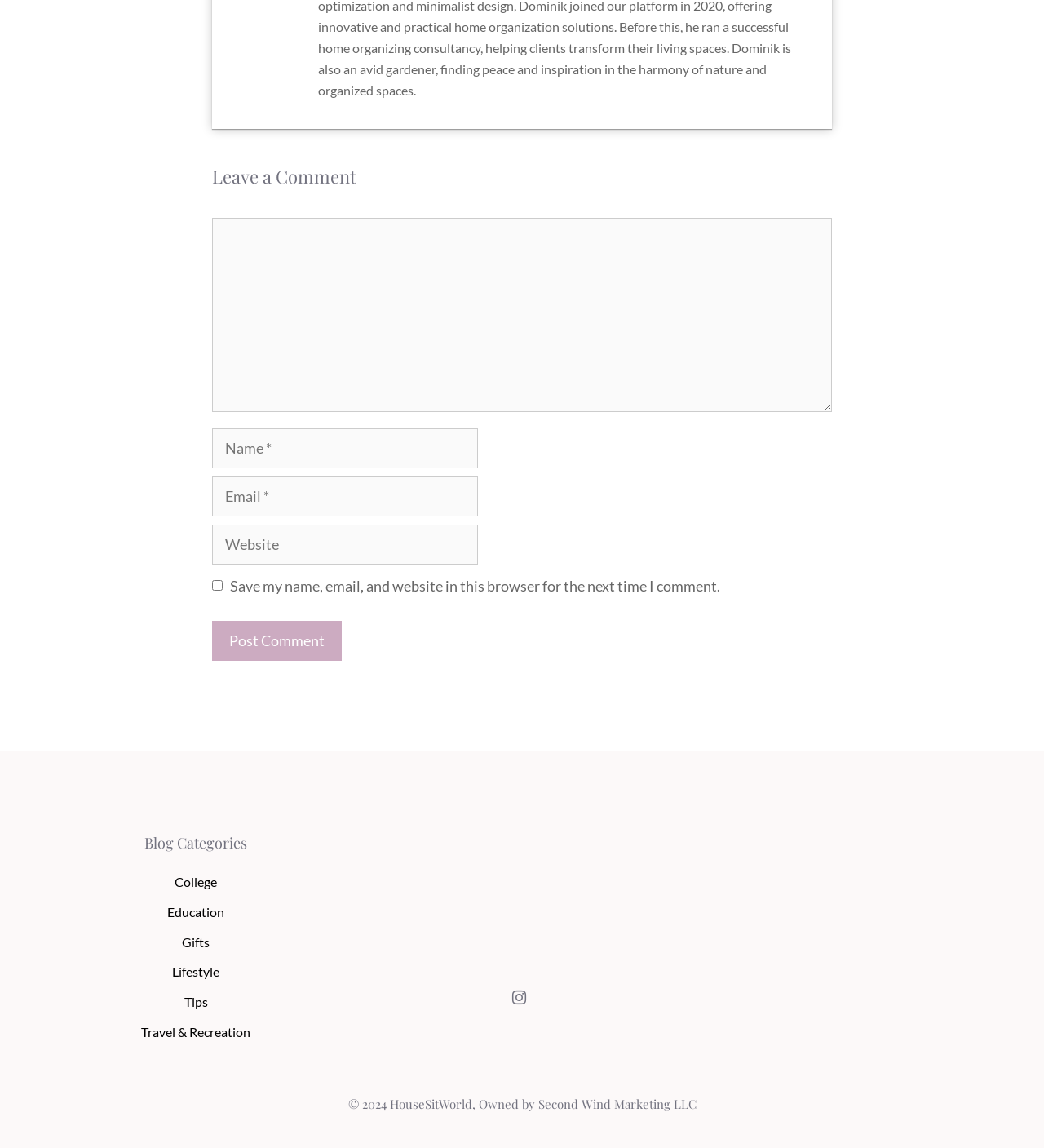Using the given description, provide the bounding box coordinates formatted as (top-left x, top-left y, bottom-right x, bottom-right y), with all values being floating point numbers between 0 and 1. Description: Travel & Recreation

[0.135, 0.892, 0.24, 0.905]